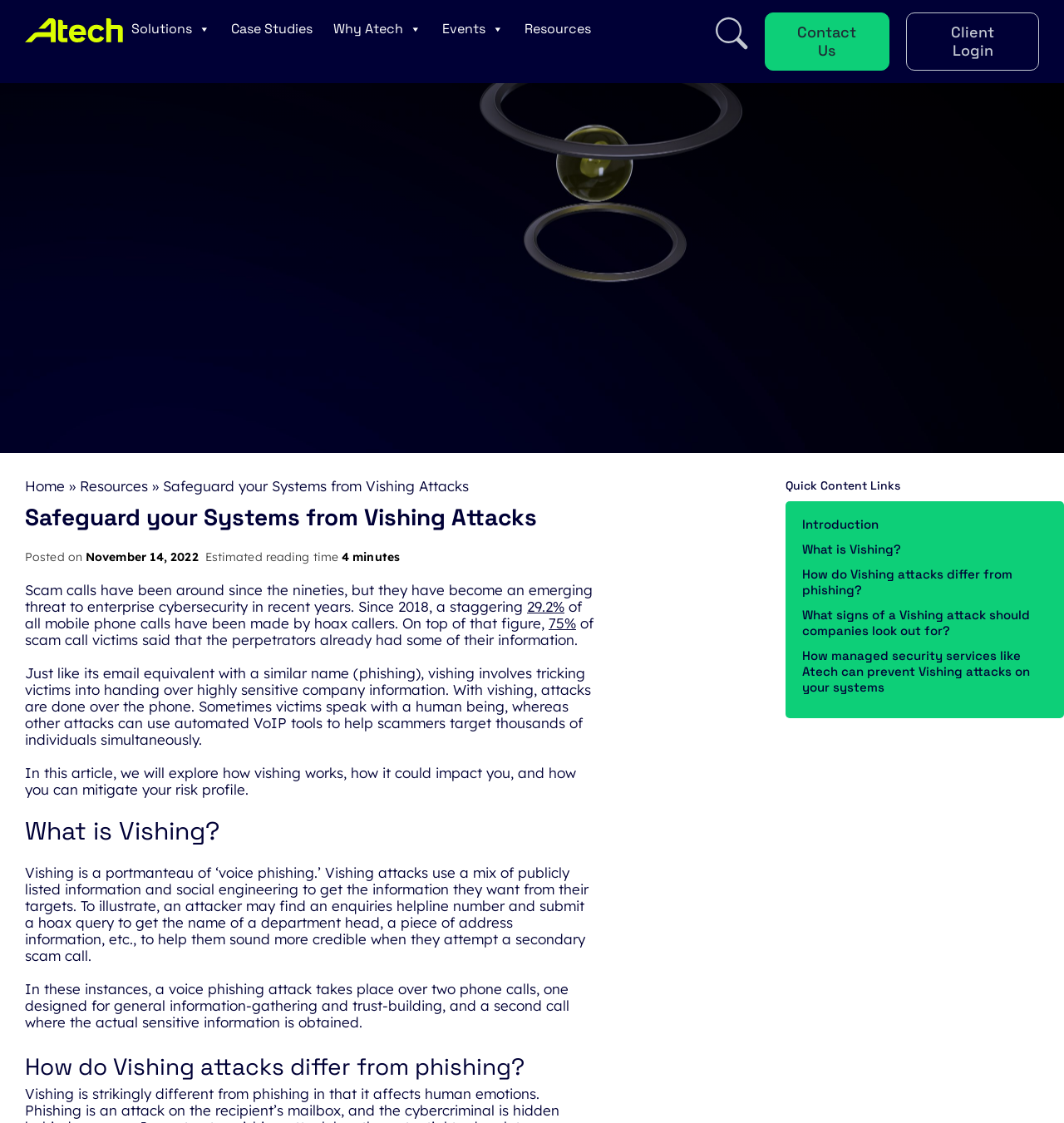Please determine the bounding box coordinates of the area that needs to be clicked to complete this task: 'Learn more about 'What is Vishing?''. The coordinates must be four float numbers between 0 and 1, formatted as [left, top, right, bottom].

[0.754, 0.482, 0.847, 0.496]